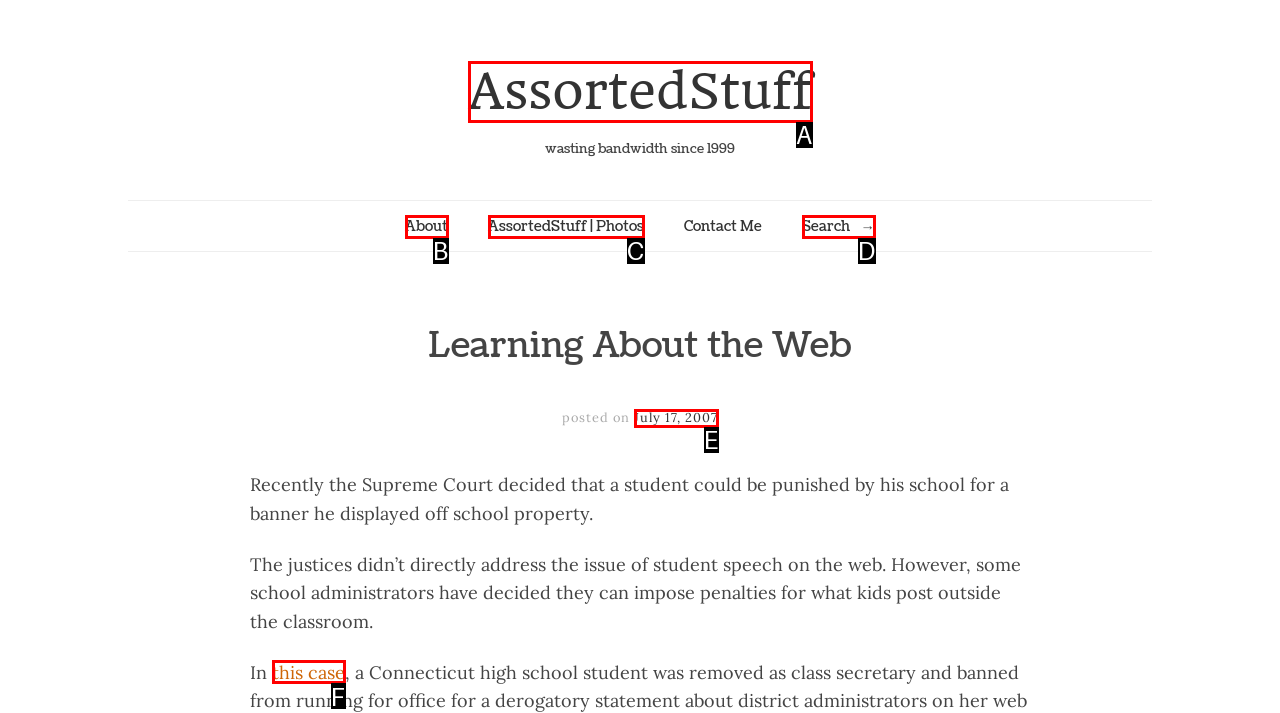Using the provided description: AssortedStuff, select the HTML element that corresponds to it. Indicate your choice with the option's letter.

A